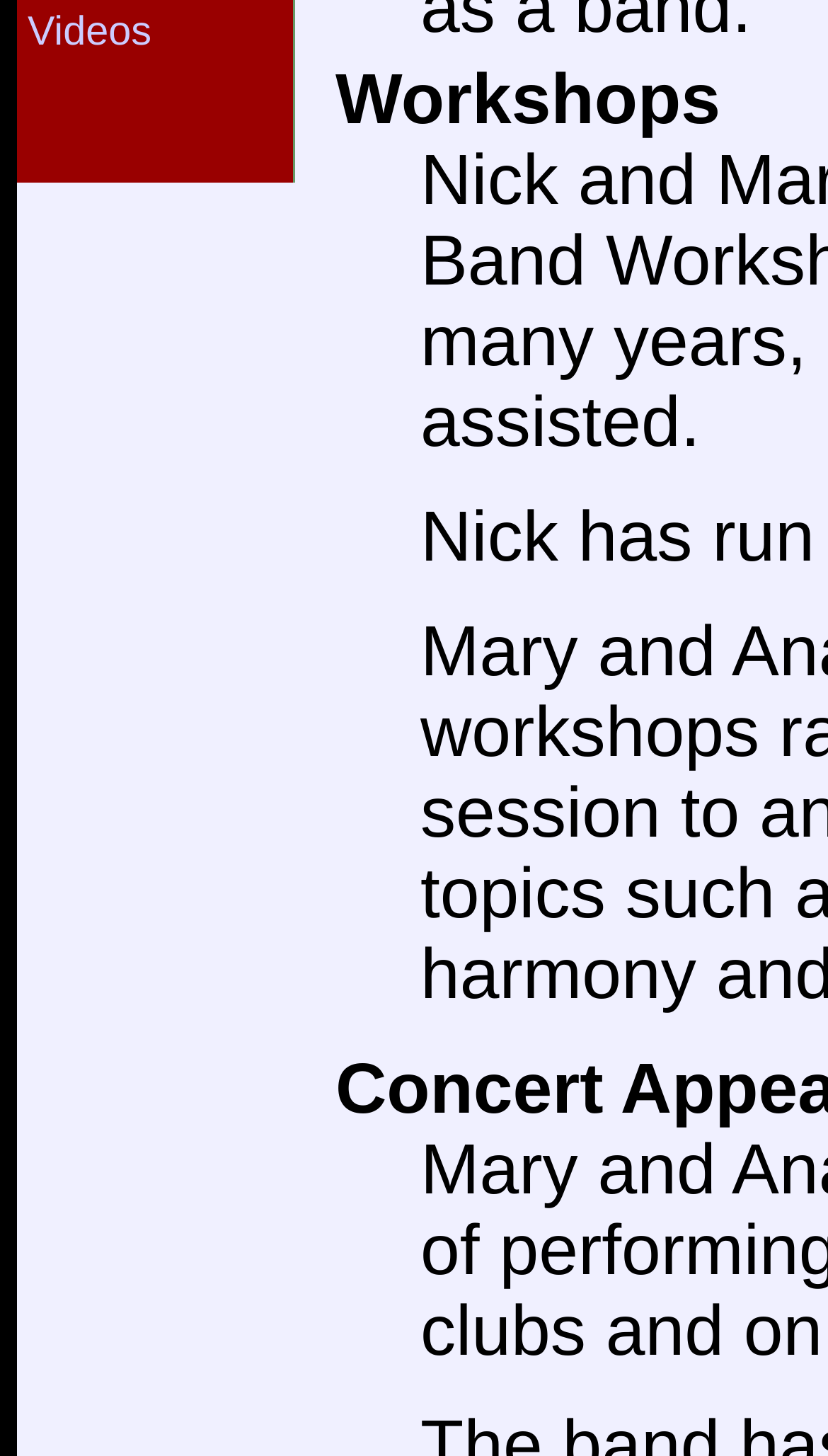Determine the bounding box coordinates for the UI element with the following description: "Videos". The coordinates should be four float numbers between 0 and 1, represented as [left, top, right, bottom].

[0.033, 0.007, 0.341, 0.039]